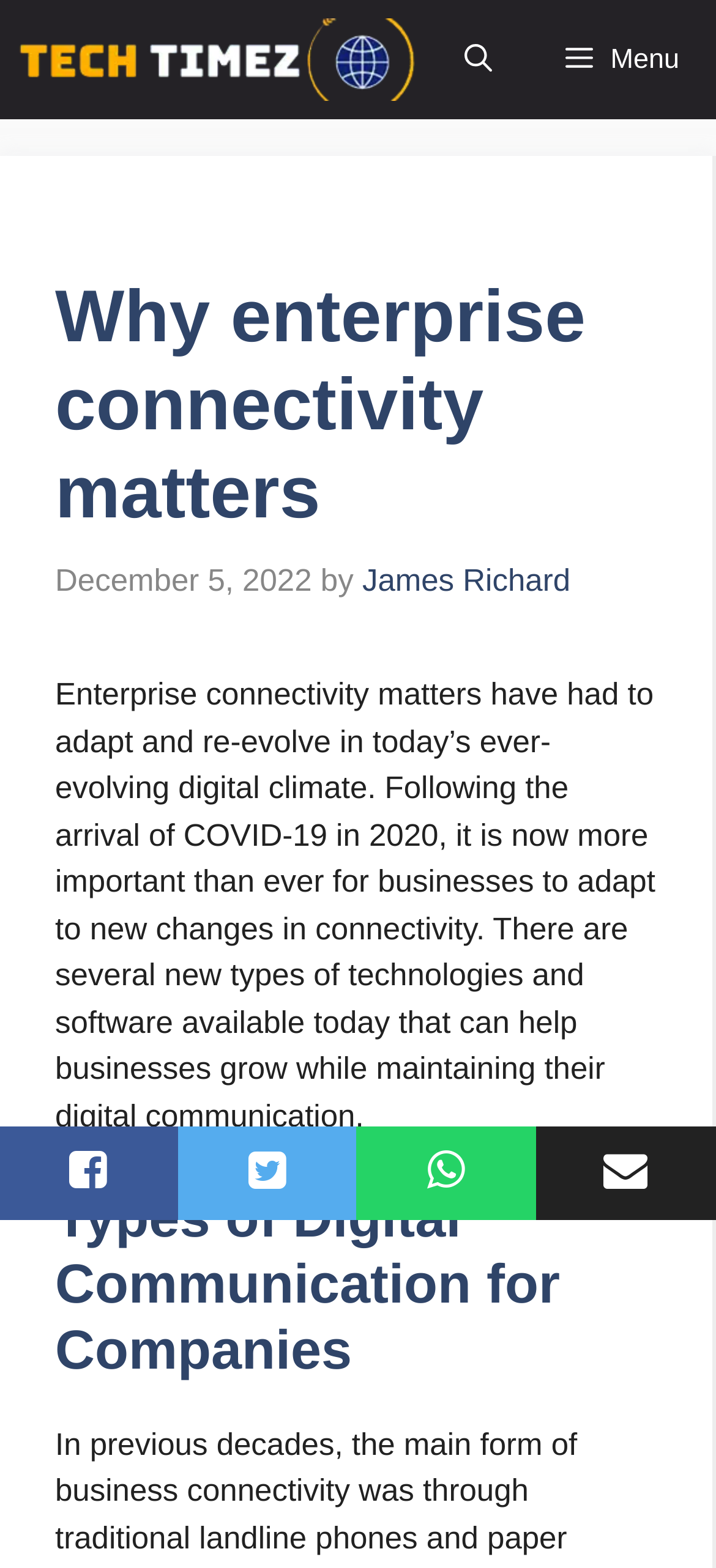Using a single word or phrase, answer the following question: 
What is the date of the article?

December 5, 2022